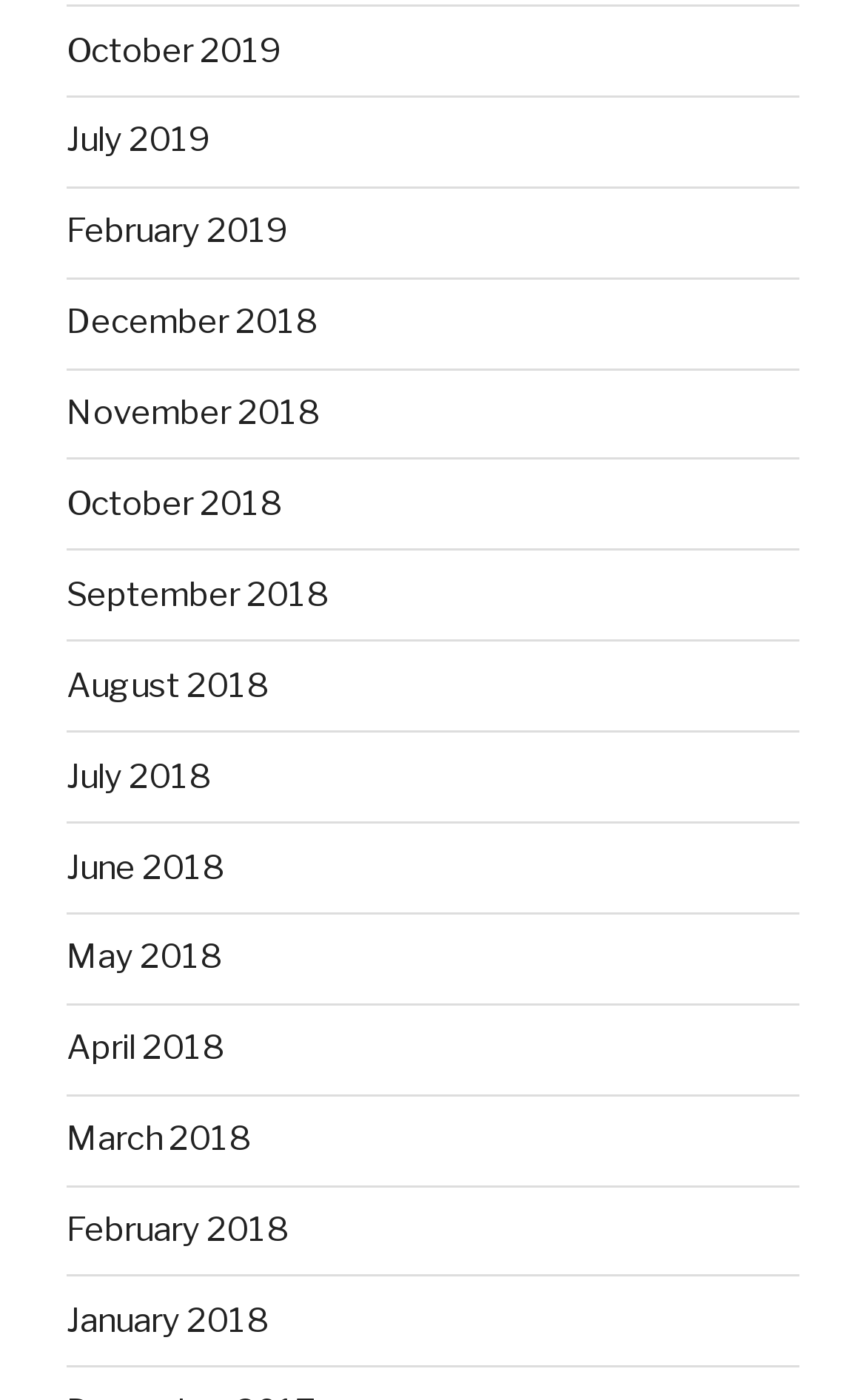How many links are available for the year 2019?
Use the image to answer the question with a single word or phrase.

2